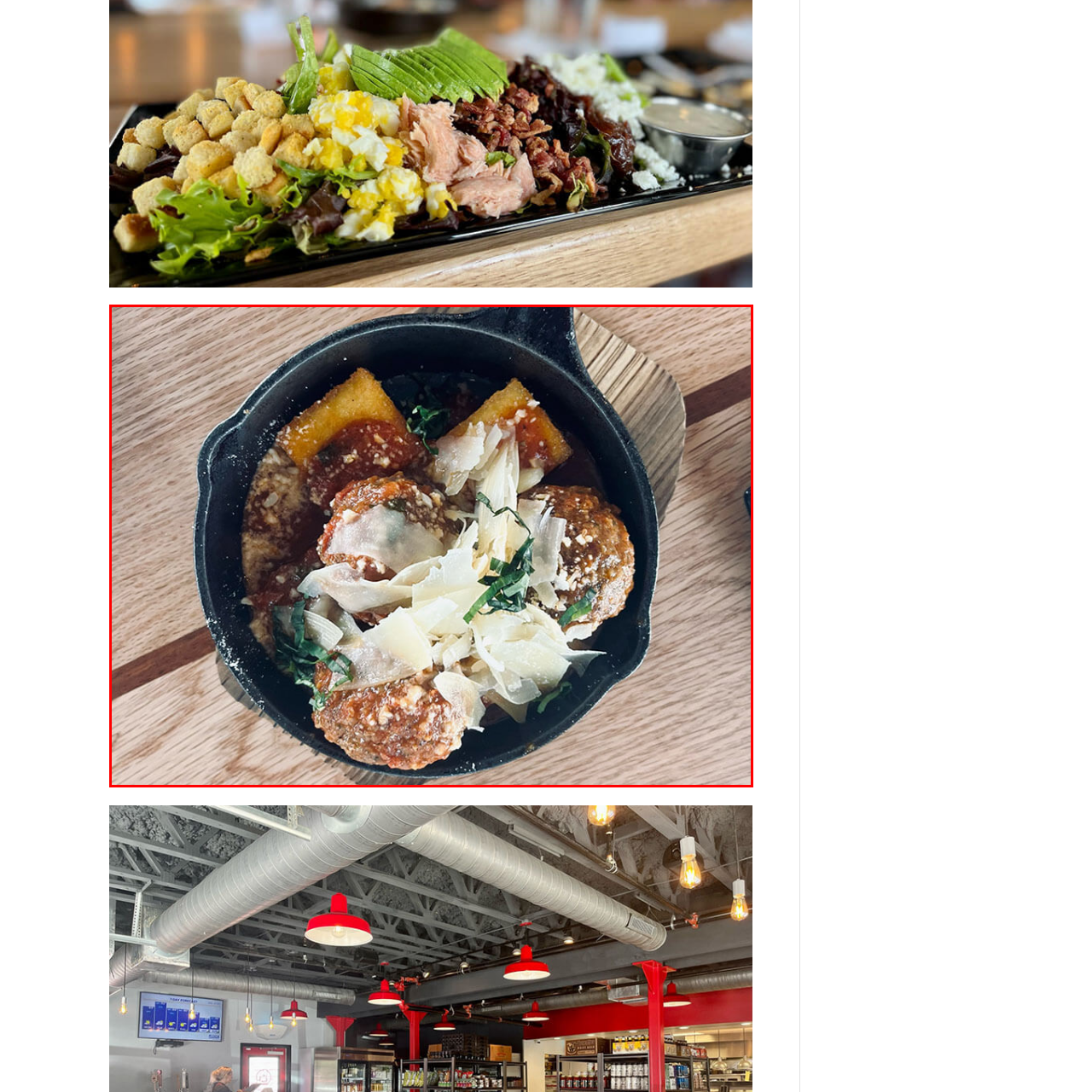Focus on the section encased in the red border, What is the purpose of the polenta in the dish? Give your response as a single word or phrase.

Contrast to saucy centerpiece